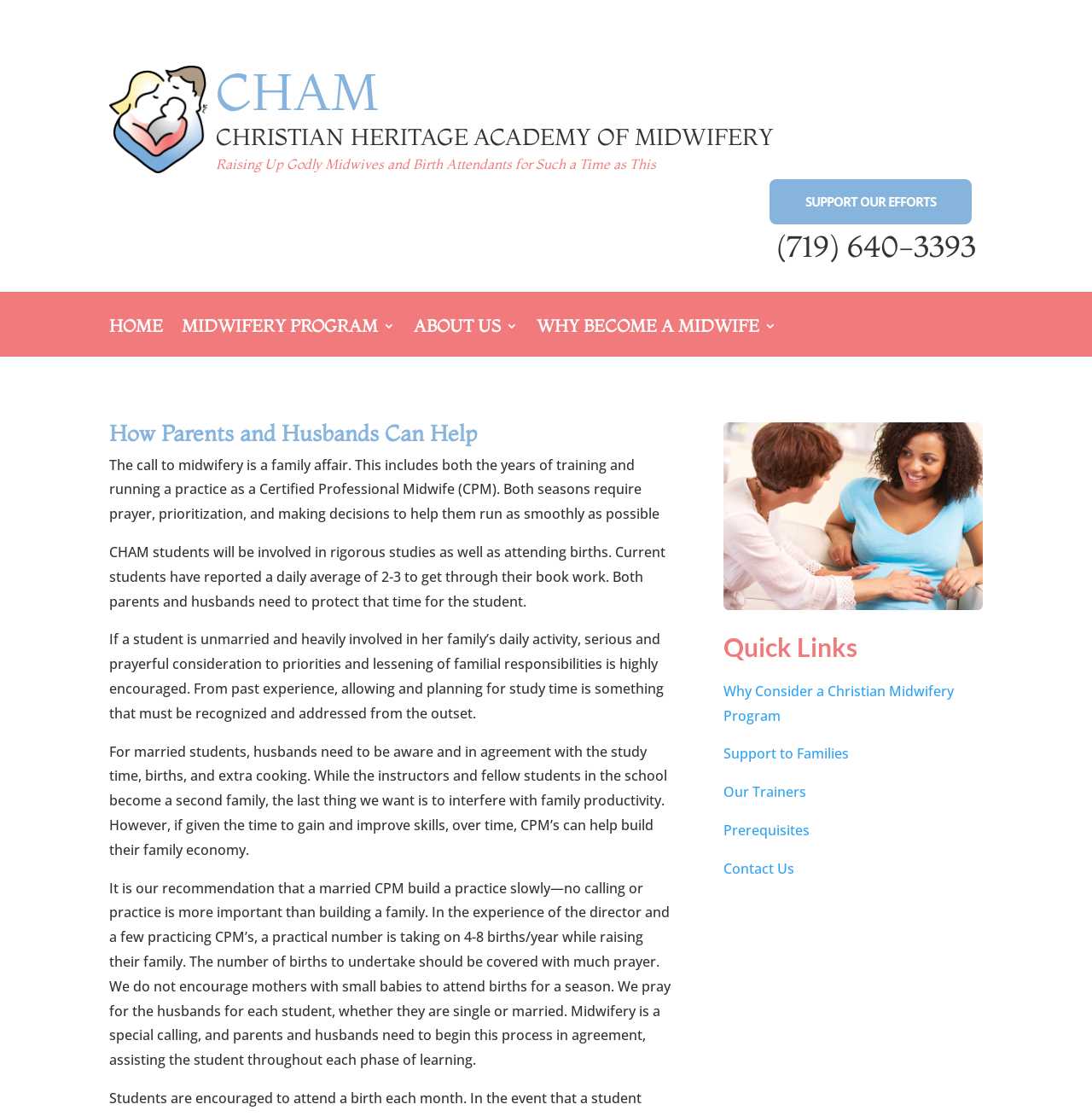Determine the bounding box coordinates of the clickable element to complete this instruction: "Click the SUPPORT OUR EFFORTS link". Provide the coordinates in the format of four float numbers between 0 and 1, [left, top, right, bottom].

[0.705, 0.16, 0.89, 0.201]